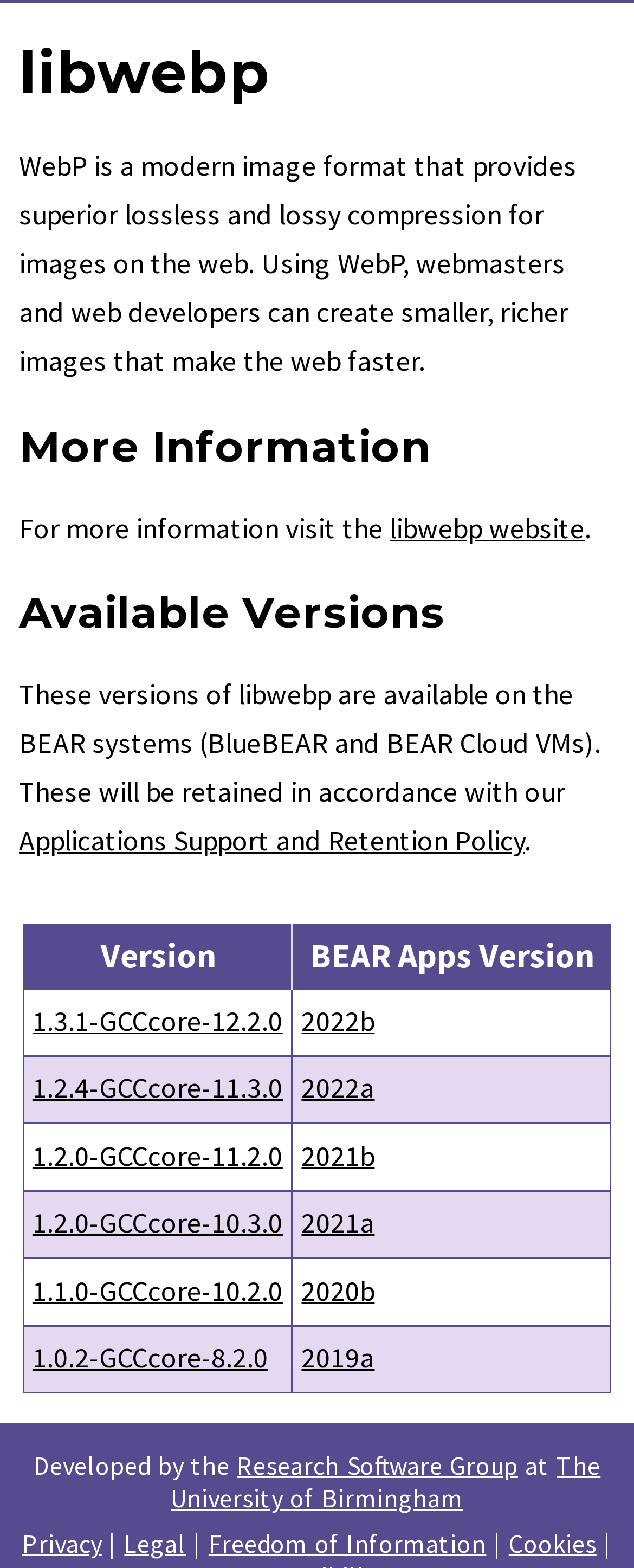Given the element description "Applications Support and Retention Policy" in the screenshot, predict the bounding box coordinates of that UI element.

[0.03, 0.525, 0.827, 0.548]